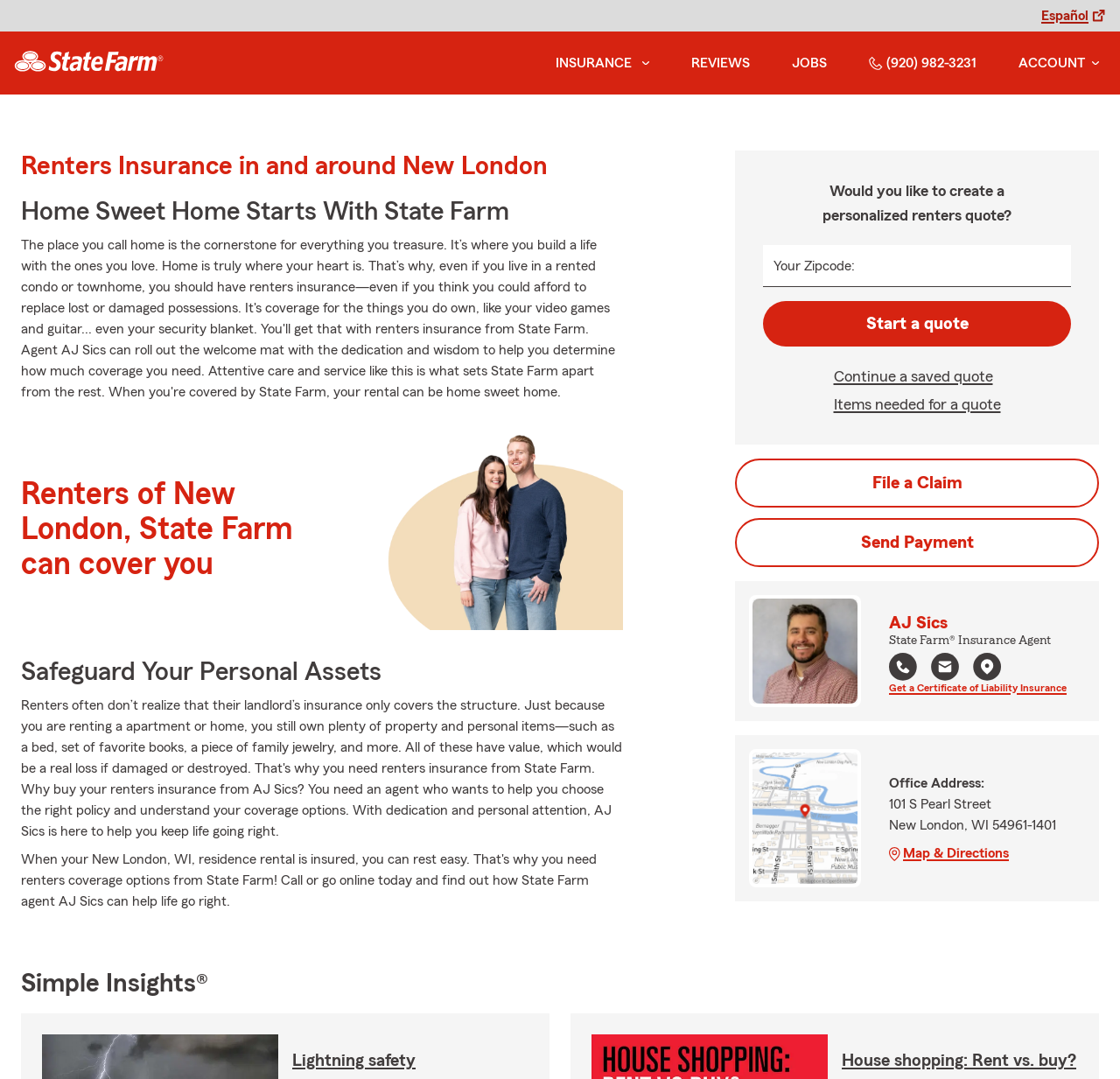Please mark the bounding box coordinates of the area that should be clicked to carry out the instruction: "Read about lightning safety".

[0.261, 0.975, 0.371, 0.991]